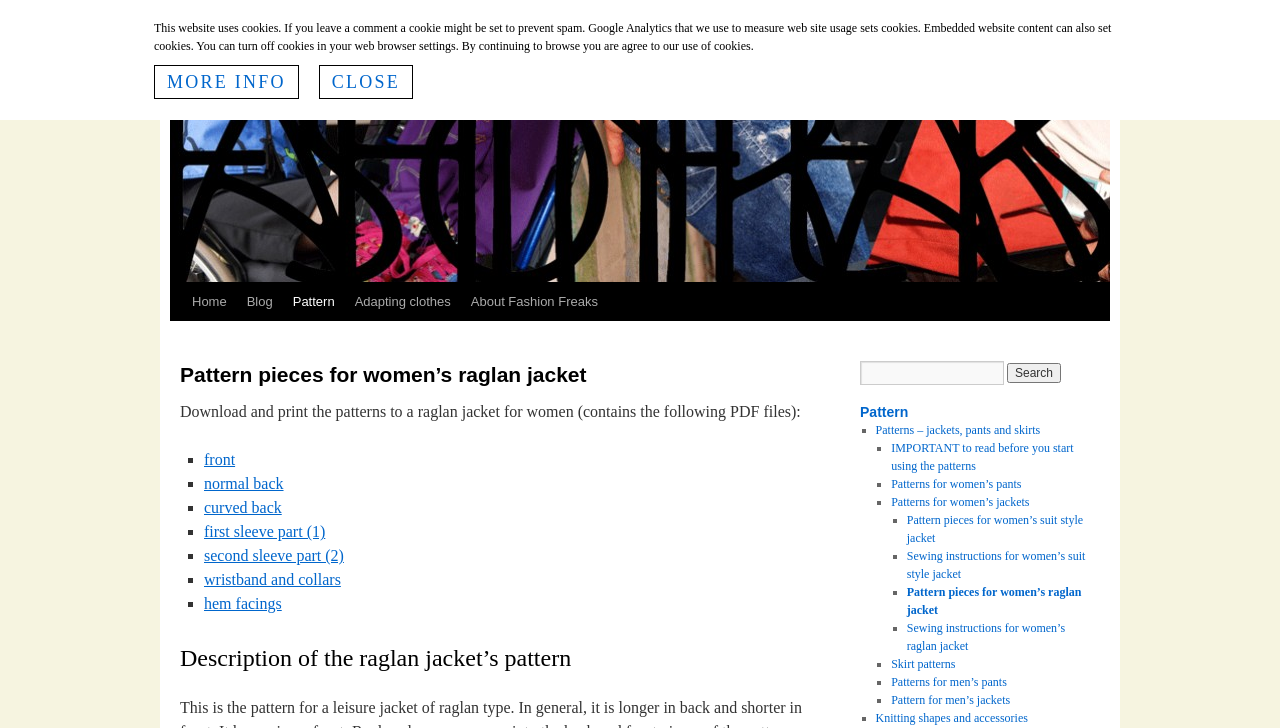Please identify the coordinates of the bounding box that should be clicked to fulfill this instruction: "View patterns for women’s pants".

[0.696, 0.655, 0.798, 0.674]